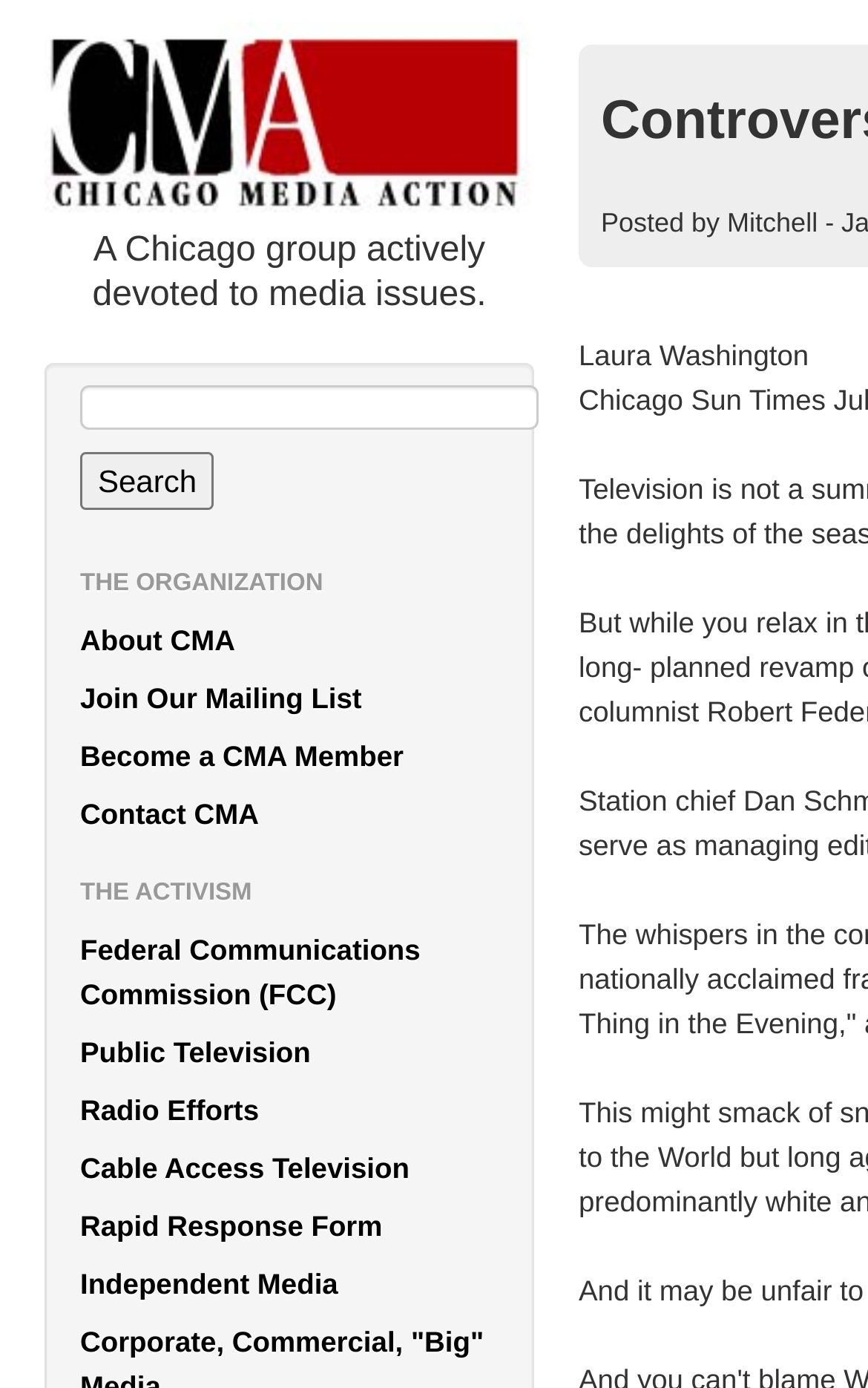Locate the bounding box coordinates of the element I should click to achieve the following instruction: "Join the mailing list".

[0.054, 0.484, 0.613, 0.525]